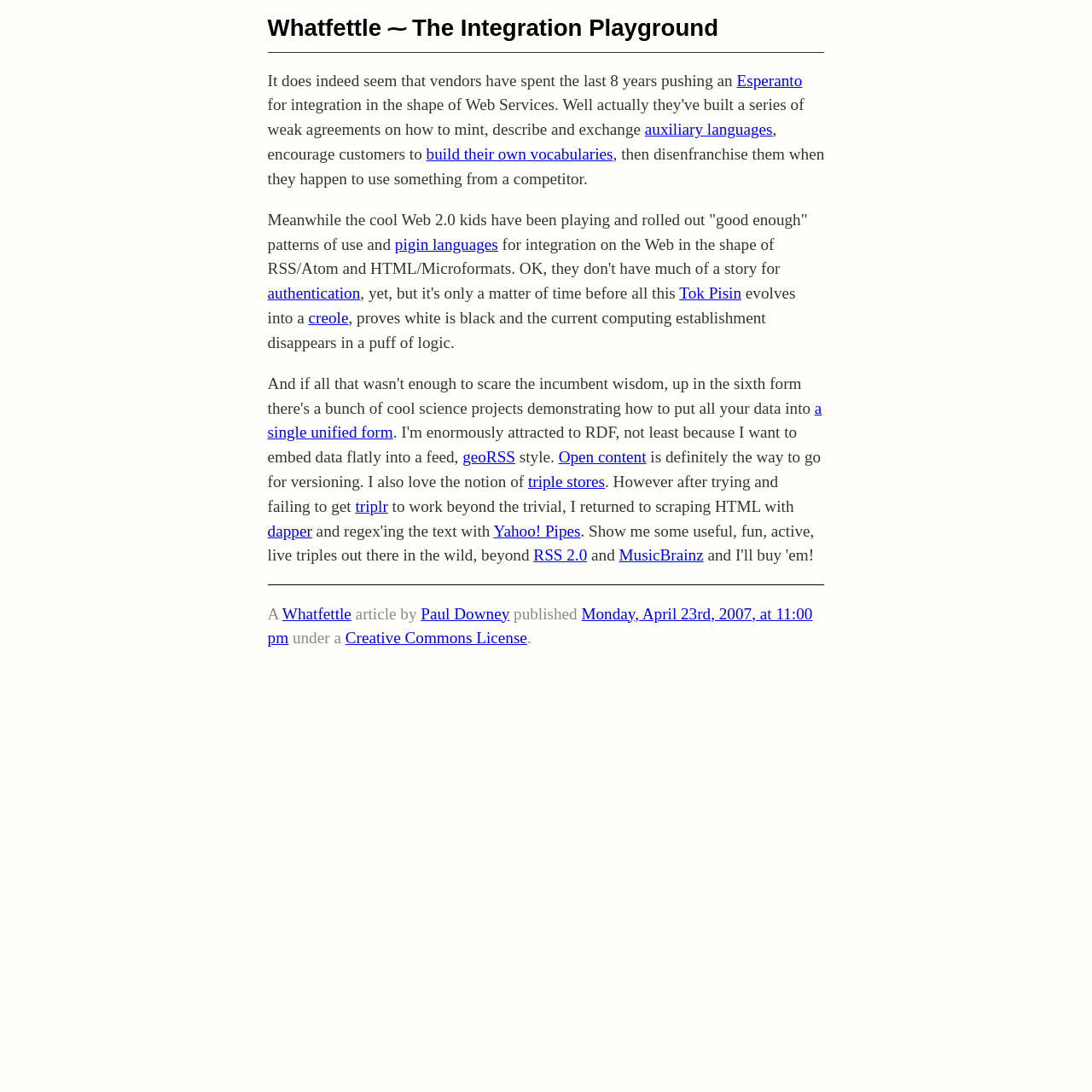How many links are there in the article?
Your answer should be a single word or phrase derived from the screenshot.

15